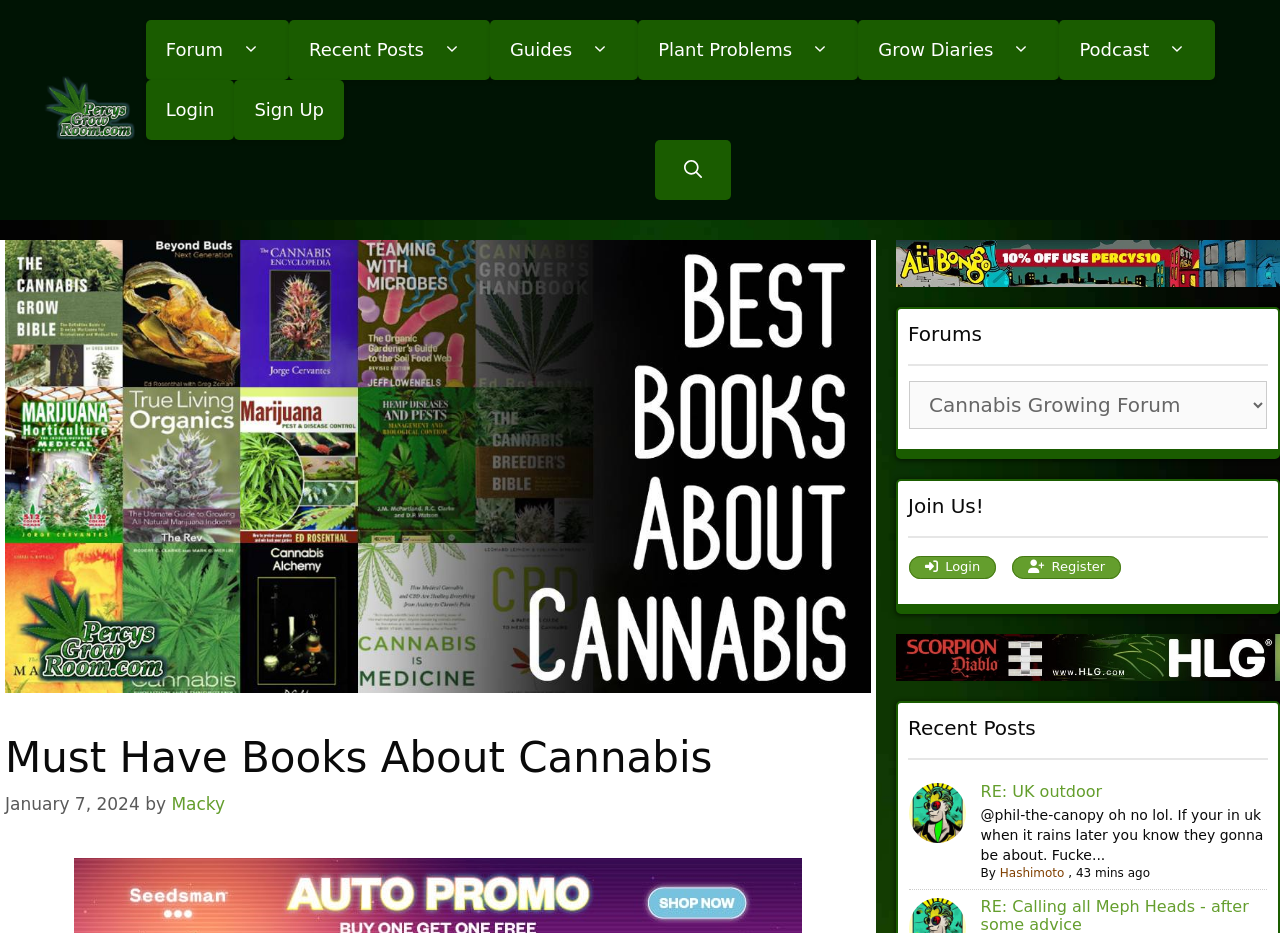Find the bounding box coordinates of the clickable area that will achieve the following instruction: "Click on the 'CONTATO' link".

None